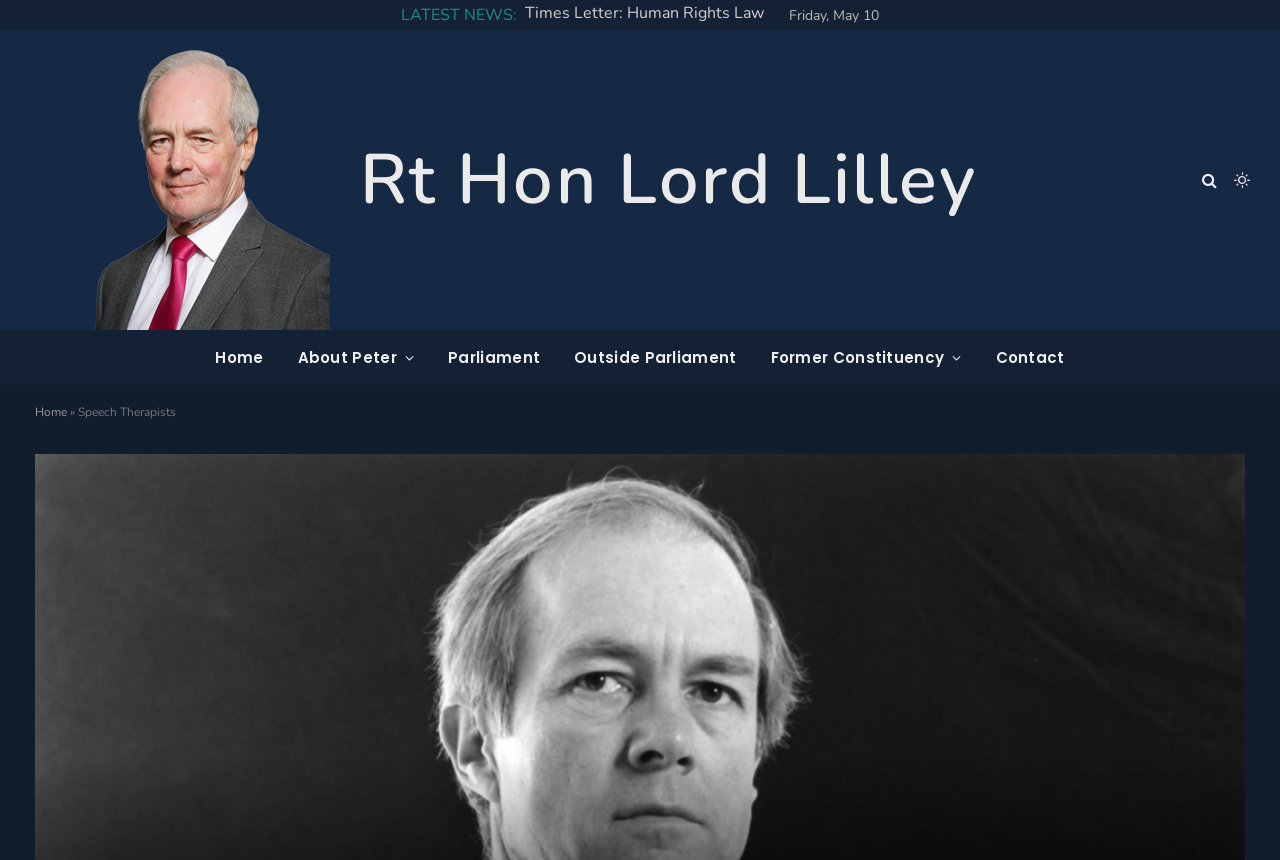Identify the bounding box coordinates of the section that should be clicked to achieve the task described: "Click the Submit Now button".

None